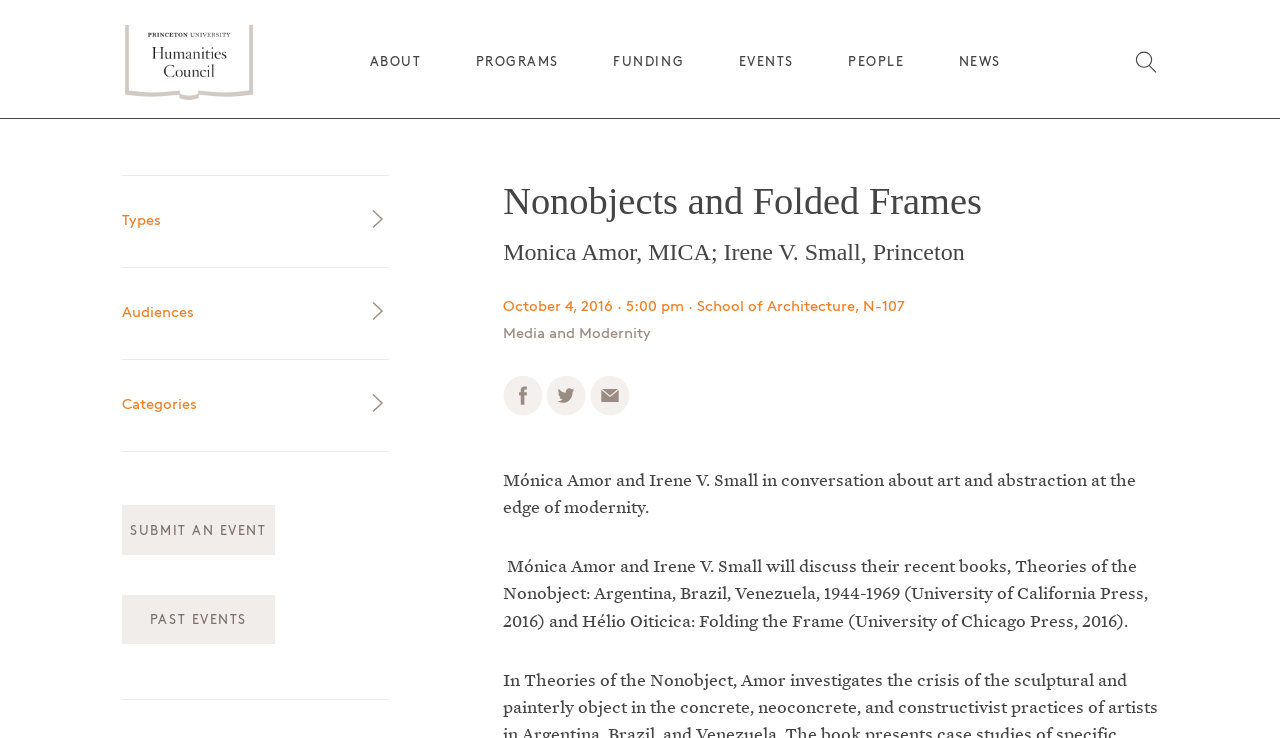Give a one-word or one-phrase response to the question: 
How many links are there in the 'PROGRAMS' section?

7